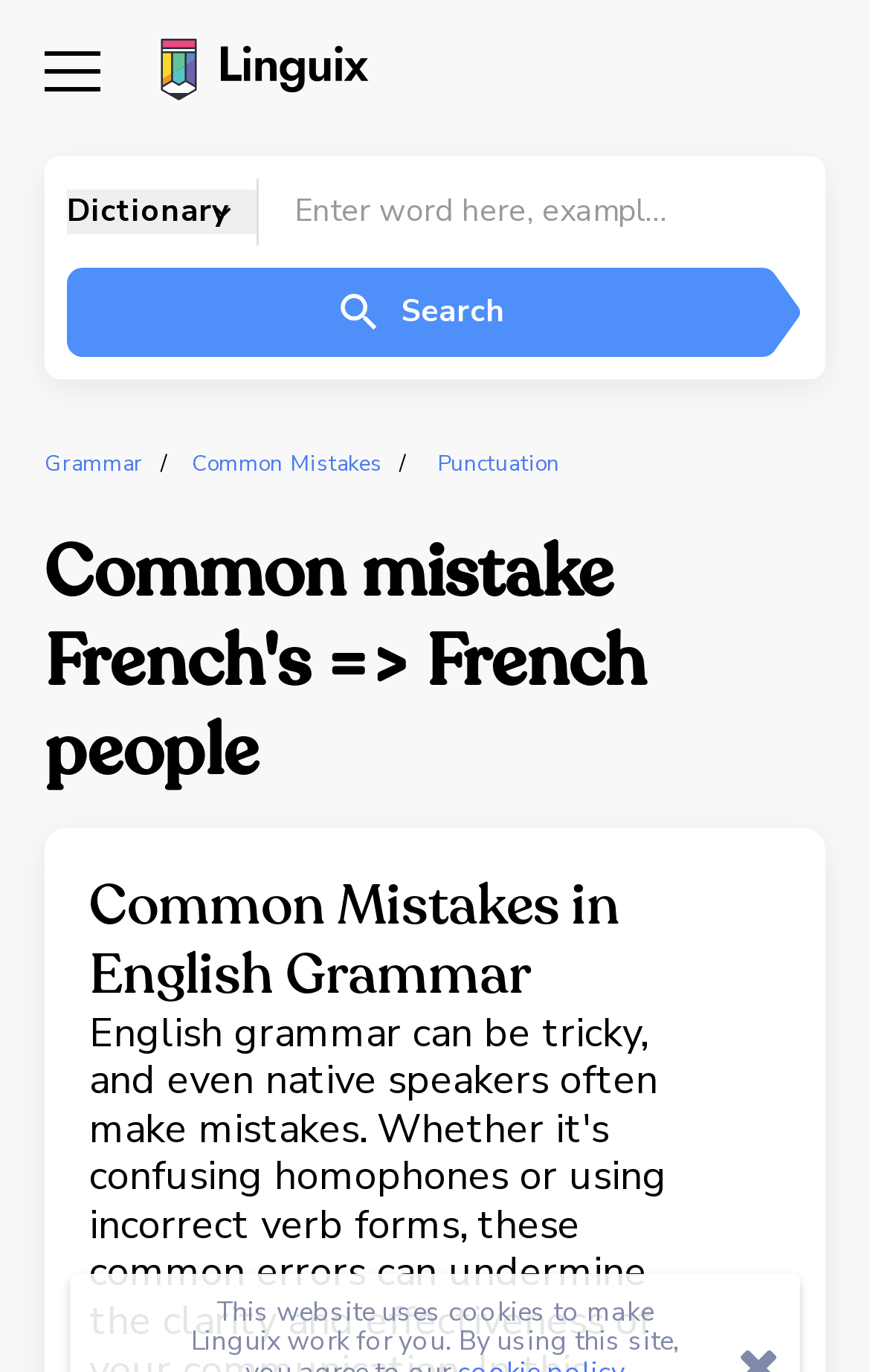Using the webpage screenshot, locate the HTML element that fits the following description and provide its bounding box: "parent_node: Dictionary aria-label="Main page"".

[0.167, 0.026, 0.426, 0.08]